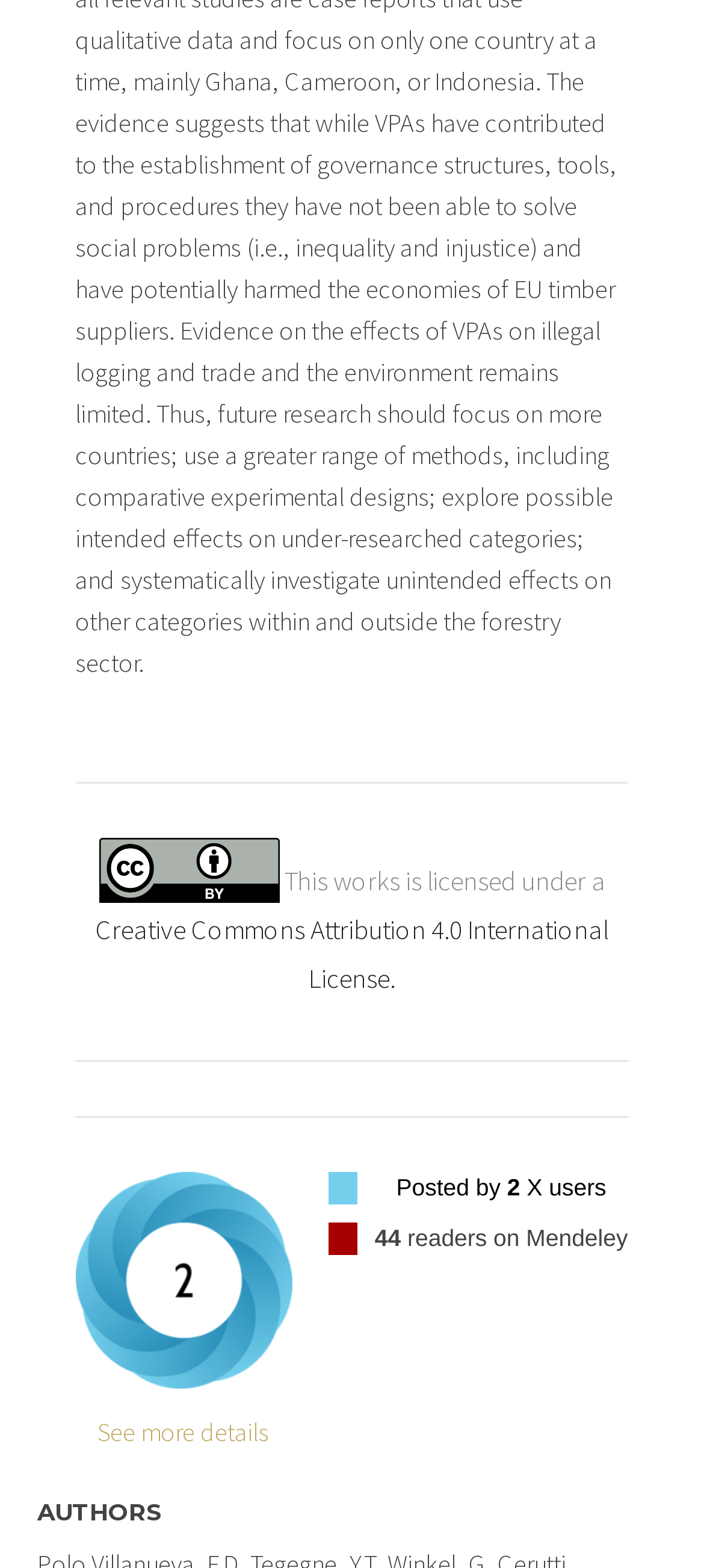How many users posted this article?
Look at the image and respond to the question as thoroughly as possible.

I found the number of users who posted this article by looking at the link 'Posted by 2 X users' which explicitly states the number of users.